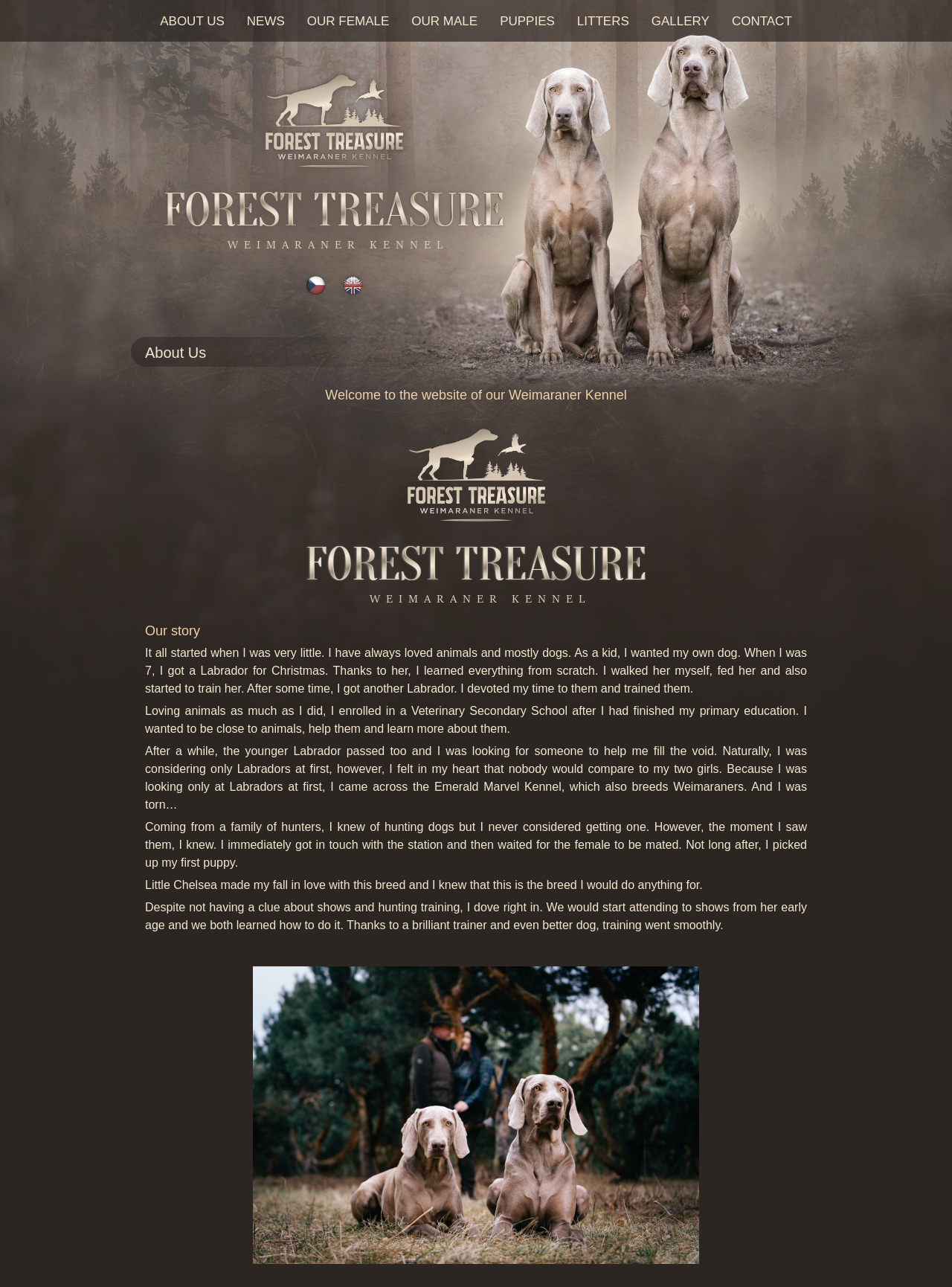Please provide a detailed answer to the question below based on the screenshot: 
What is the name of the kennel?

The name of the kennel can be found in the heading 'Forest Treasure kennel' which is located at the top of the webpage, below the navigation links.